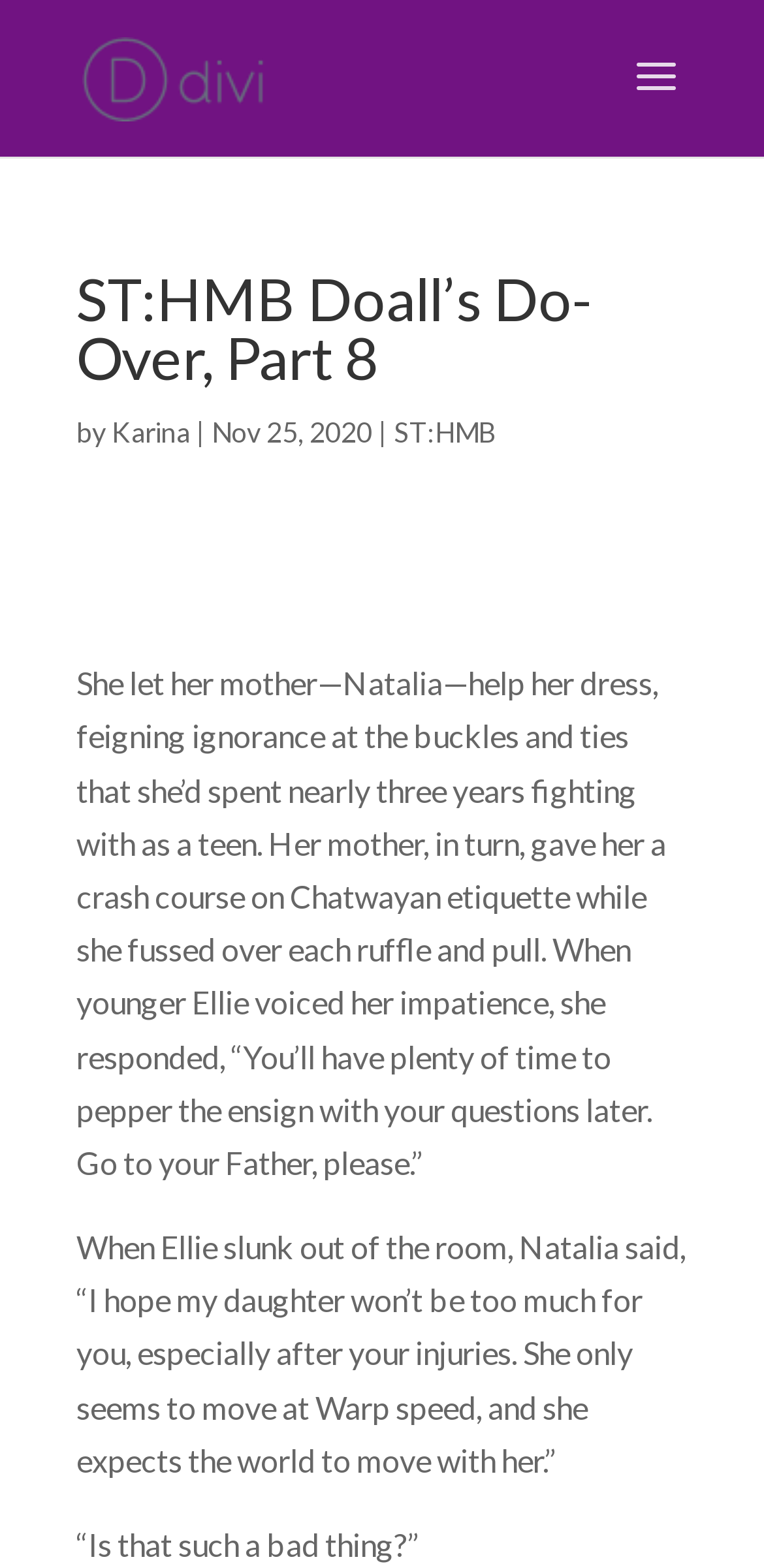Refer to the image and offer a detailed explanation in response to the question: What is the topic of the article?

The topic of the article is not explicitly stated, but based on the title 'ST:HMB Doall’s Do-Over, Part 8' and the content of the article, it appears to be a story or episode in a series, possibly related to science fiction or fantasy.